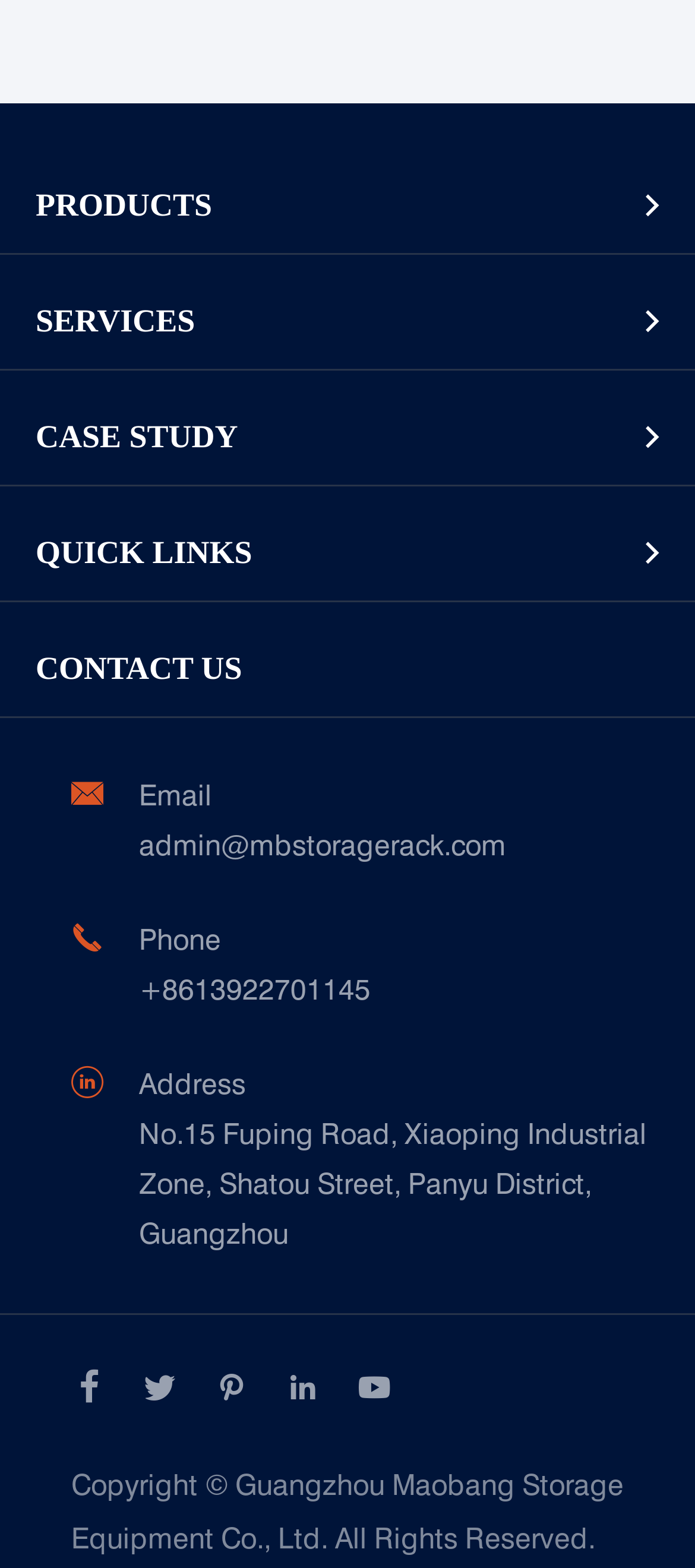What is the company's social media presence?
Please provide a comprehensive and detailed answer to the question.

The webpage contains links to social media platforms, including Facebook, Twitter, LinkedIn, and WeChat, which indicates that the company has a presence on these platforms.